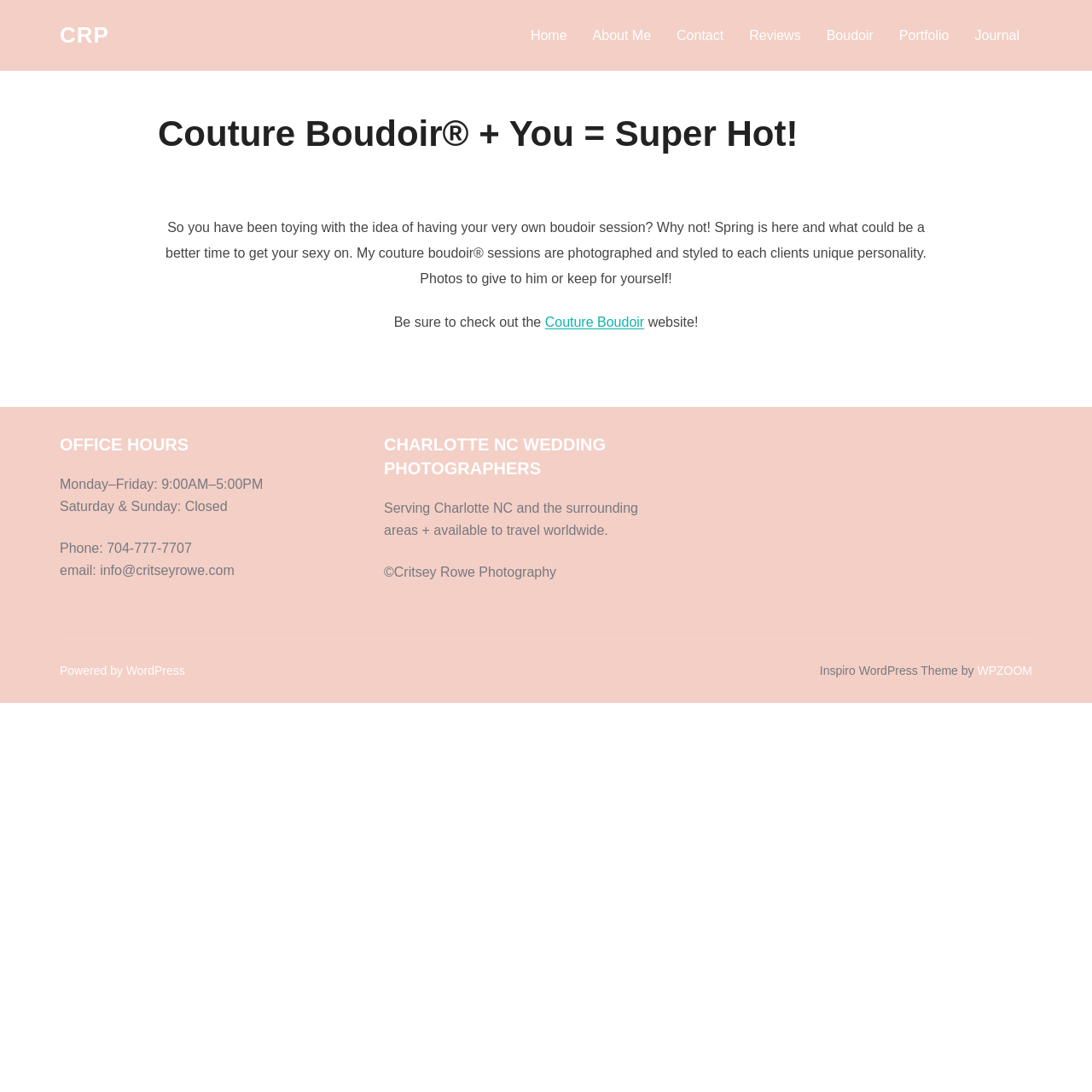Using the description "About Me", predict the bounding box of the relevant HTML element.

[0.543, 0.018, 0.596, 0.047]